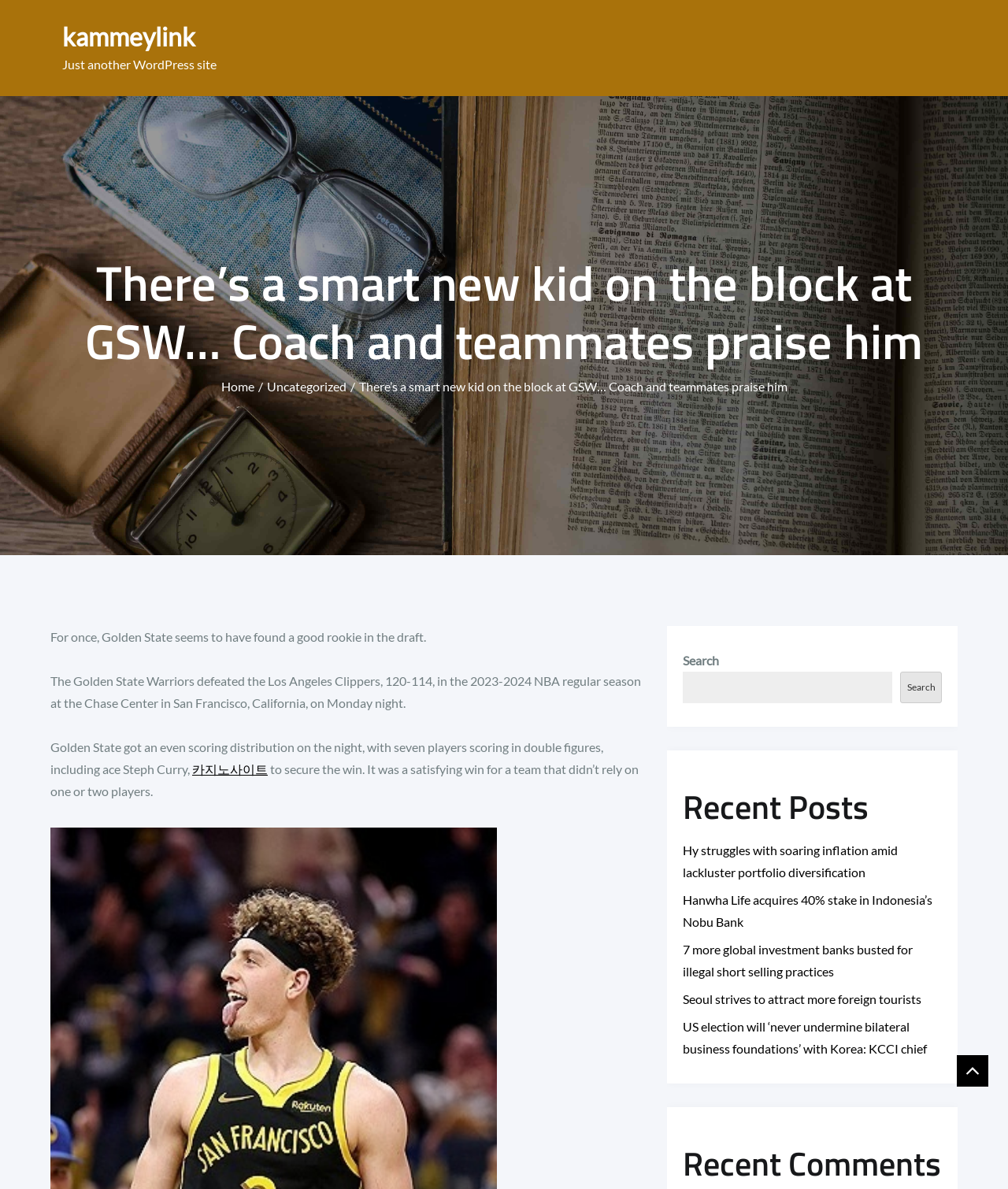Carefully examine the image and provide an in-depth answer to the question: What is the name of the arena where the Golden State Warriors played?

I read the article and found the sentence 'The Golden State Warriors defeated the Los Angeles Clippers, 120-114, in the 2023-2024 NBA regular season at the Chase Center in San Francisco, California, on Monday night.' Therefore, the name of the arena is Chase Center.